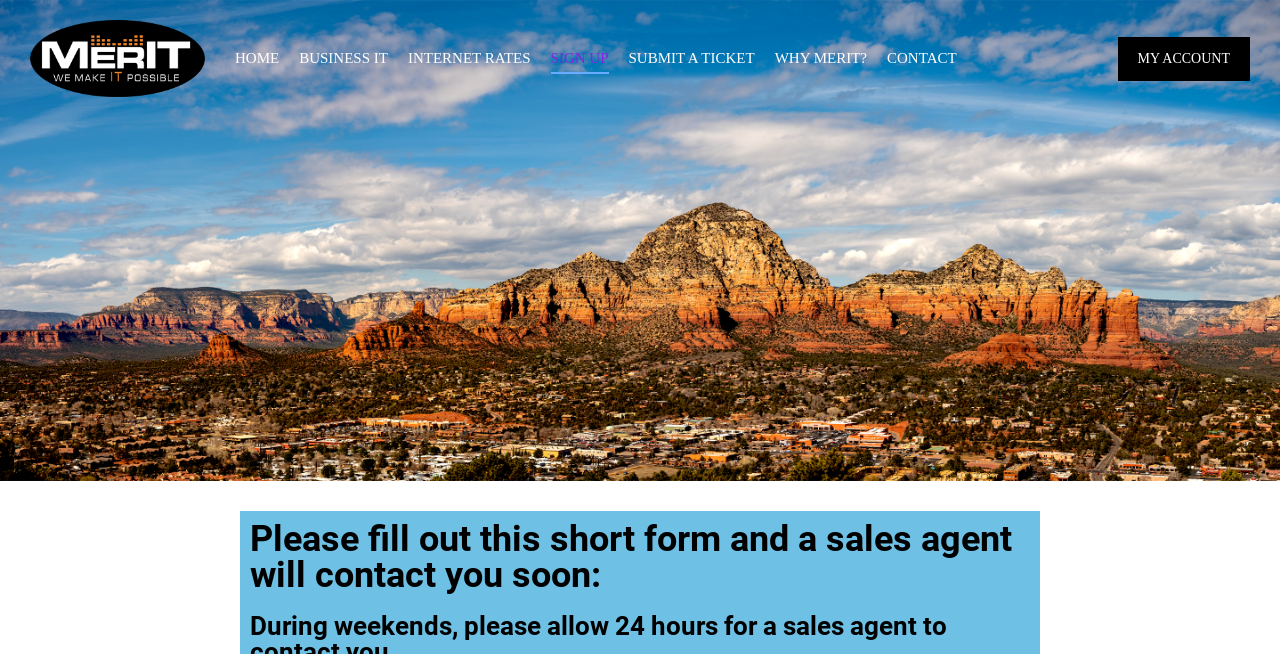Pinpoint the bounding box coordinates of the area that must be clicked to complete this instruction: "go to home page".

[0.184, 0.07, 0.218, 0.109]